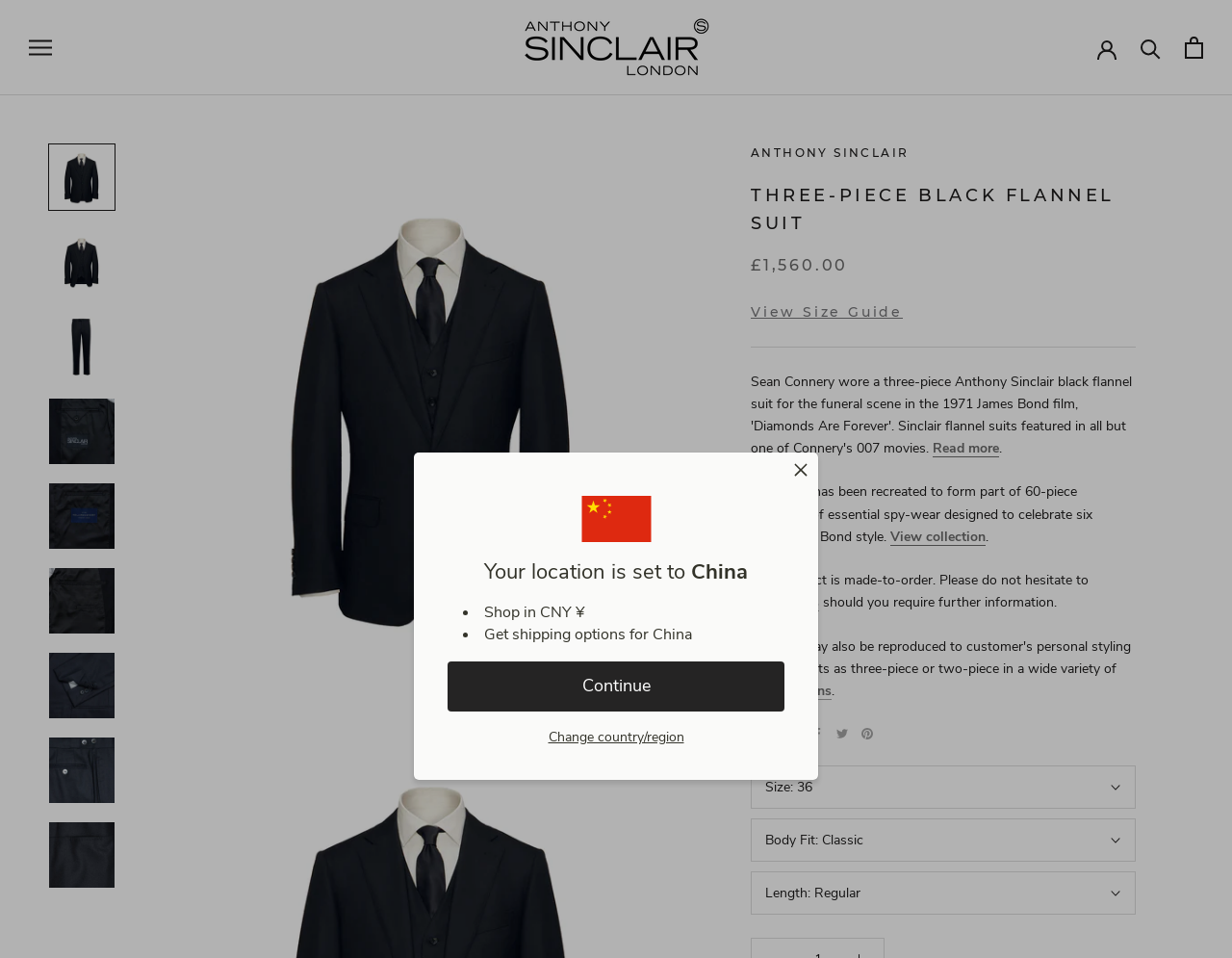Given the element description: "alt="Three-Piece Black Flannel Suit"", predict the bounding box coordinates of the UI element it refers to, using four float numbers between 0 and 1, i.e., [left, top, right, bottom].

[0.039, 0.238, 0.094, 0.309]